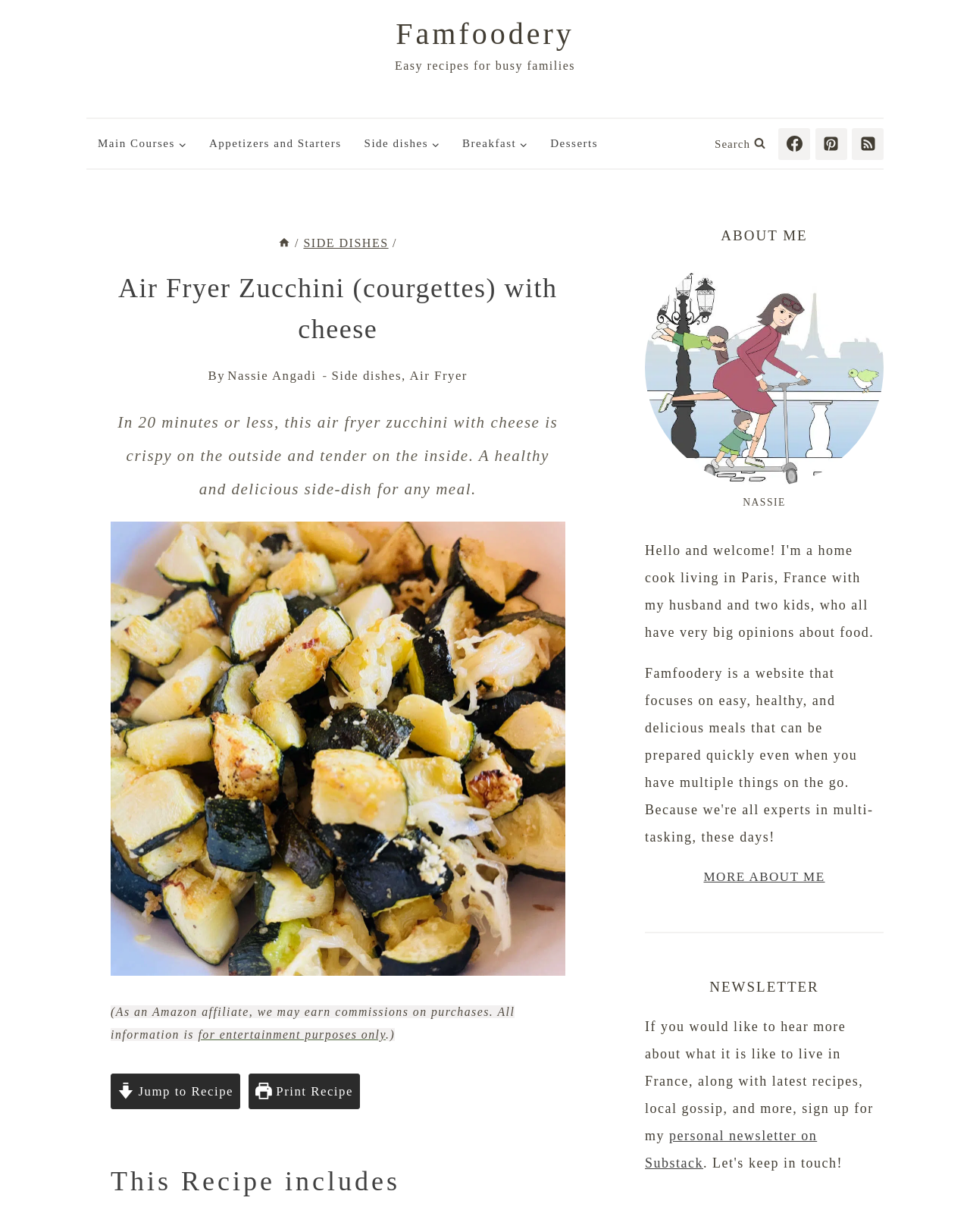What type of dish is being described on this webpage?
Offer a detailed and full explanation in response to the question.

I found the answer by looking at the breadcrumbs navigation where 'SIDE DISHES' is mentioned as the category of the current webpage, and also by reading the description of the recipe which mentions it as a 'healthy and delicious side-dish'.